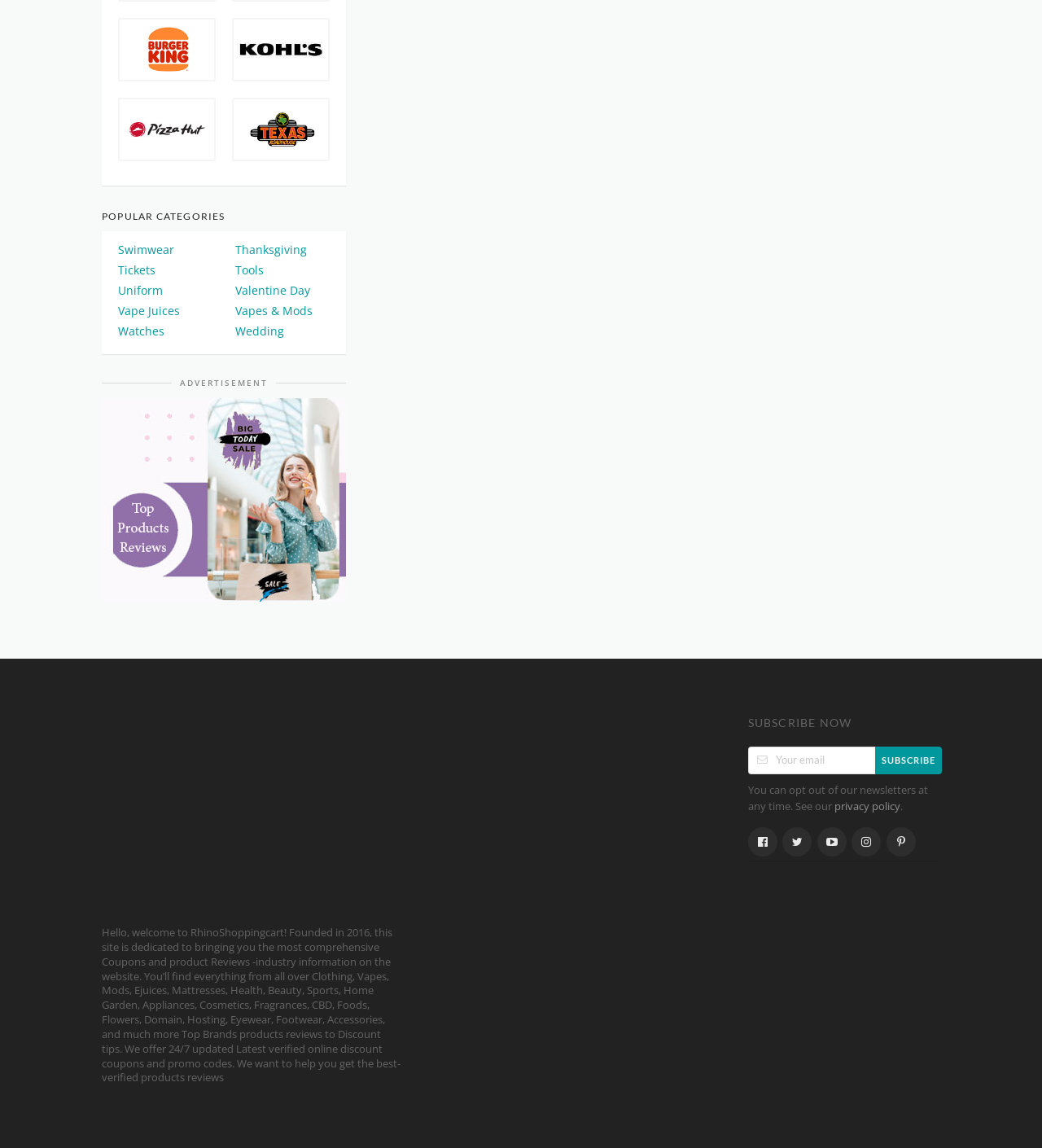Locate the bounding box coordinates of the element that should be clicked to execute the following instruction: "Click Valentine Day link".

[0.226, 0.246, 0.316, 0.26]